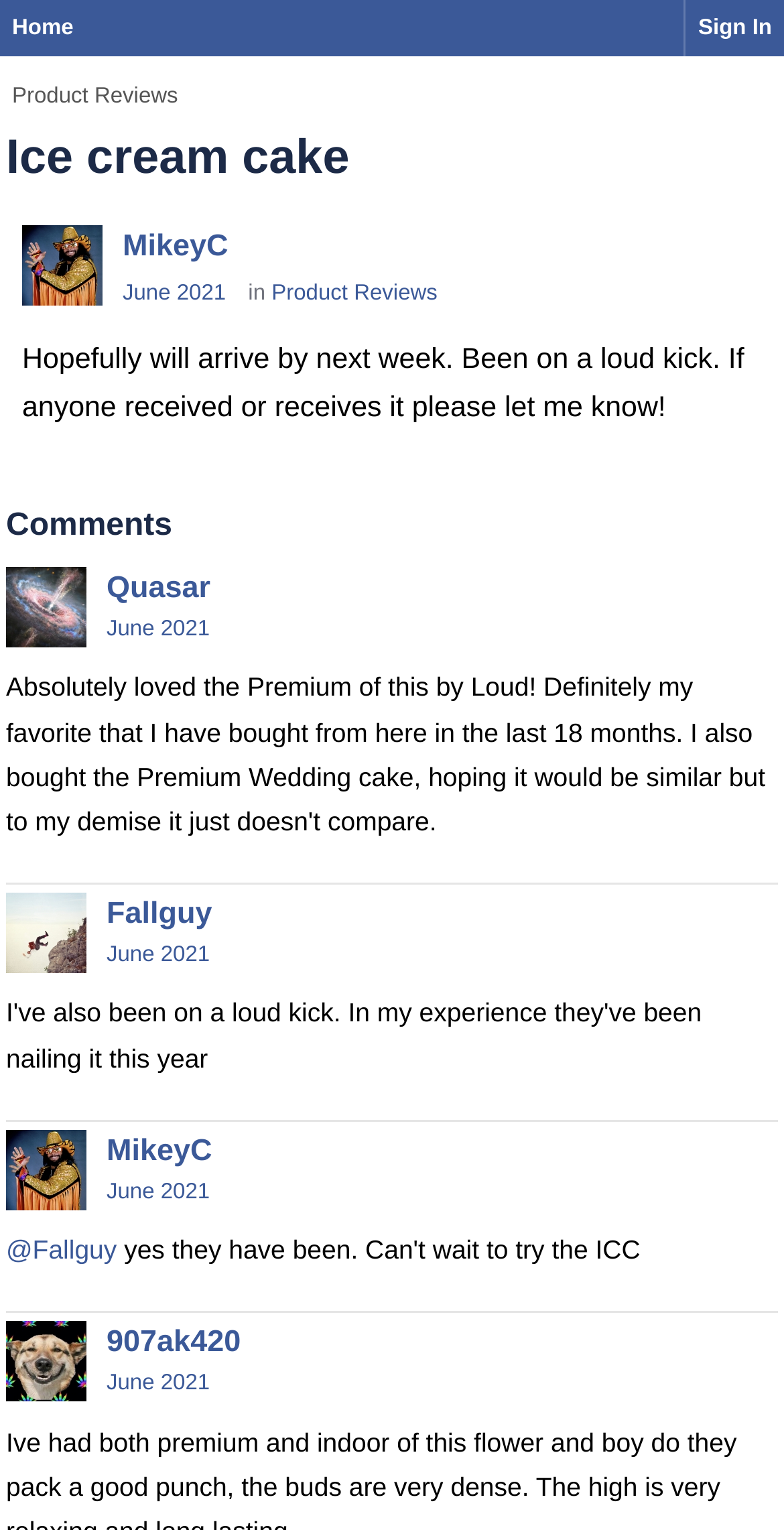Please determine the bounding box coordinates of the element to click on in order to accomplish the following task: "View product reviews". Ensure the coordinates are four float numbers ranging from 0 to 1, i.e., [left, top, right, bottom].

[0.015, 0.032, 0.227, 0.047]